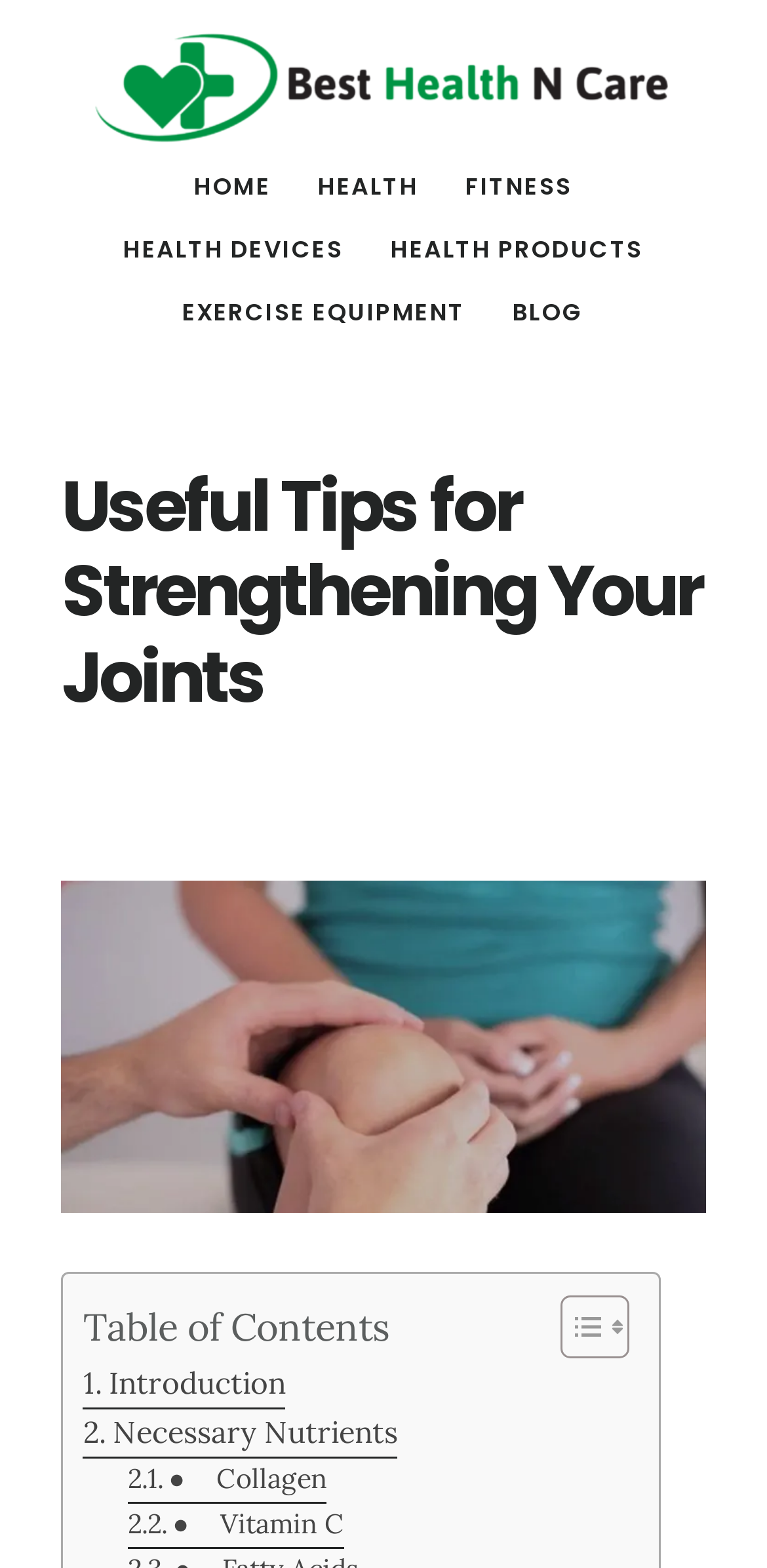What is the main topic of the article?
Please answer the question with a single word or phrase, referencing the image.

Strengthening Your Joints